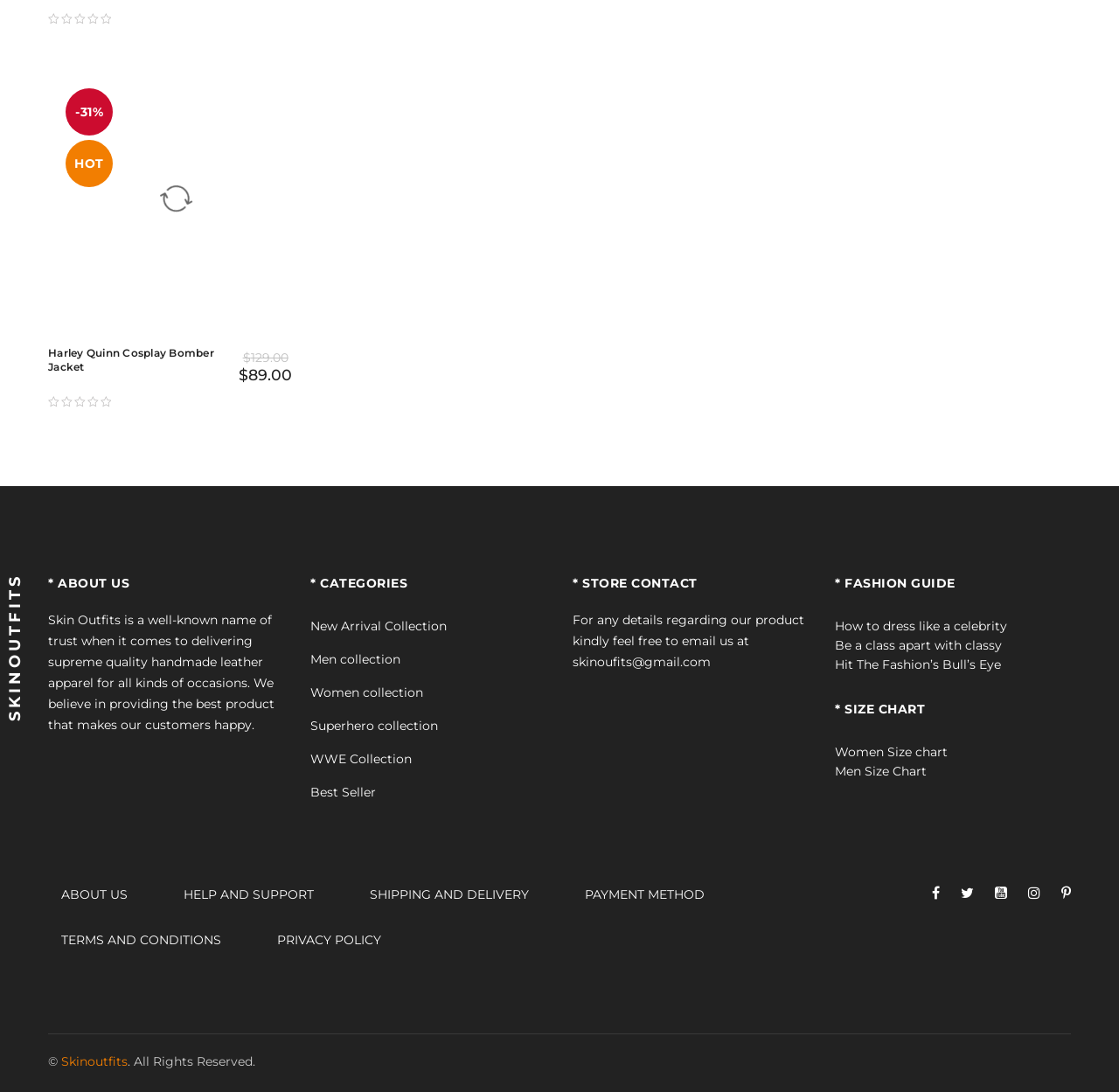Specify the bounding box coordinates for the region that must be clicked to perform the given instruction: "Explore New Arrival Collection".

[0.277, 0.566, 0.399, 0.58]